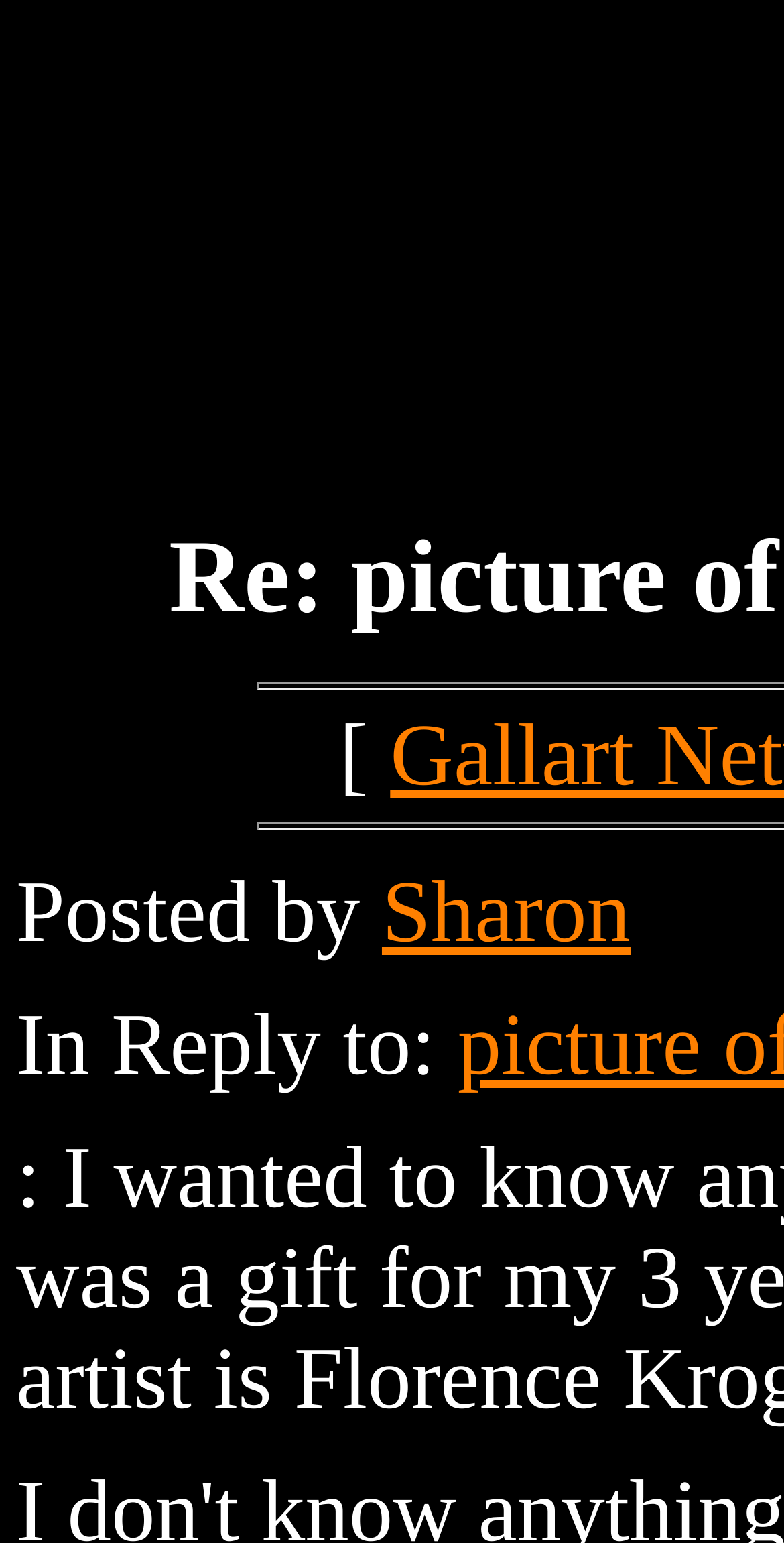Extract the main headline from the webpage and generate its text.

Re: picture of two dogs on red pillow